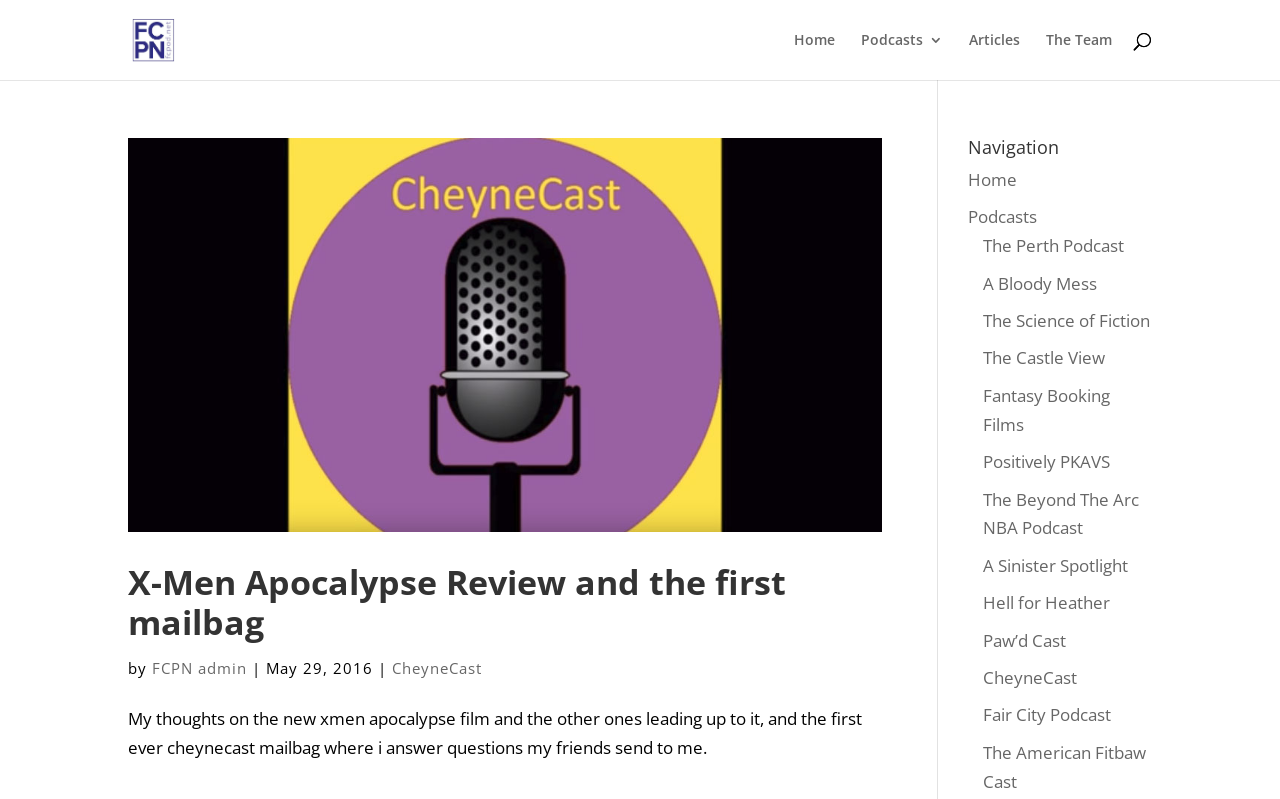Determine the bounding box coordinates of the clickable element necessary to fulfill the instruction: "Click the Log In button". Provide the coordinates as four float numbers within the 0 to 1 range, i.e., [left, top, right, bottom].

None